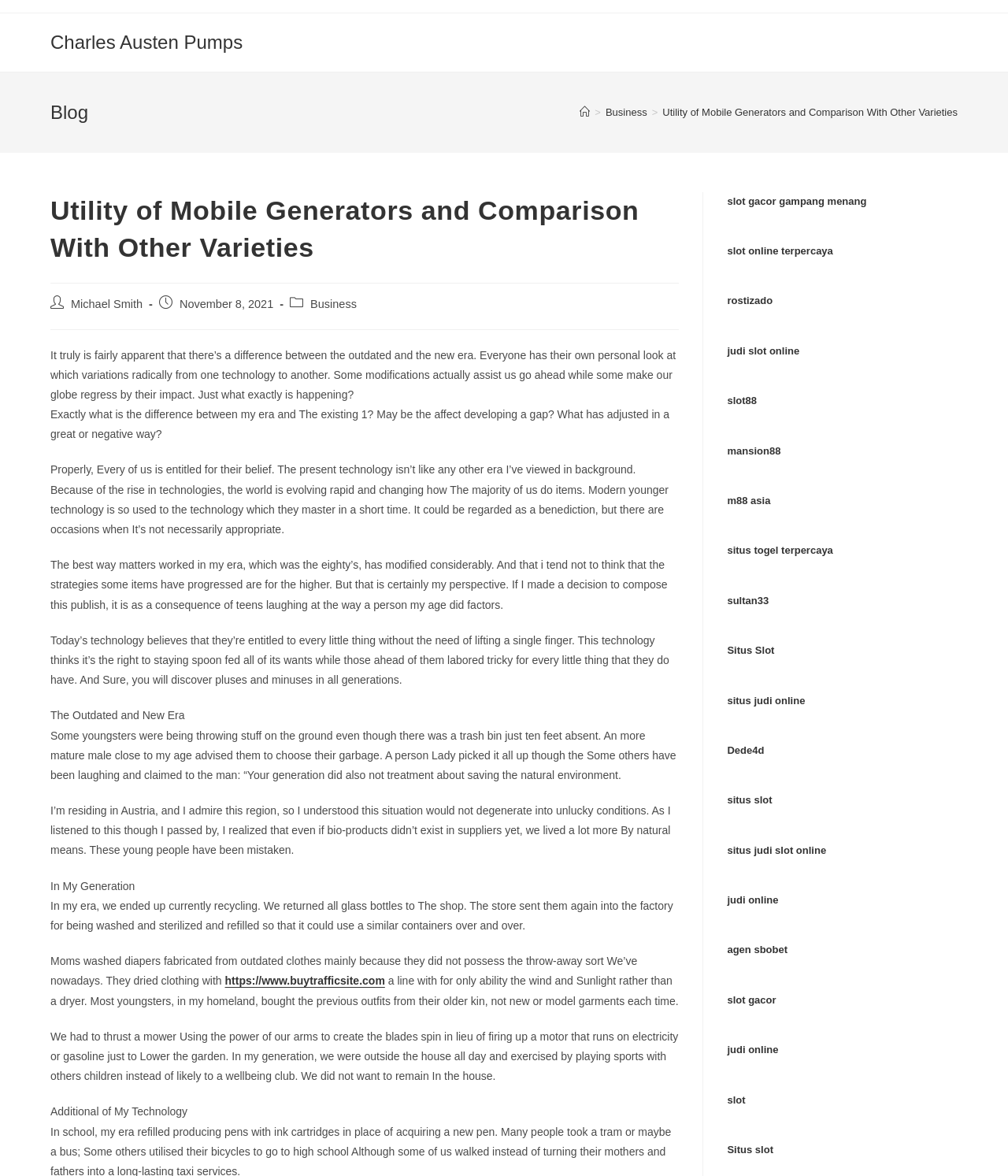Find the bounding box of the web element that fits this description: "Dede4d".

[0.721, 0.633, 0.758, 0.643]